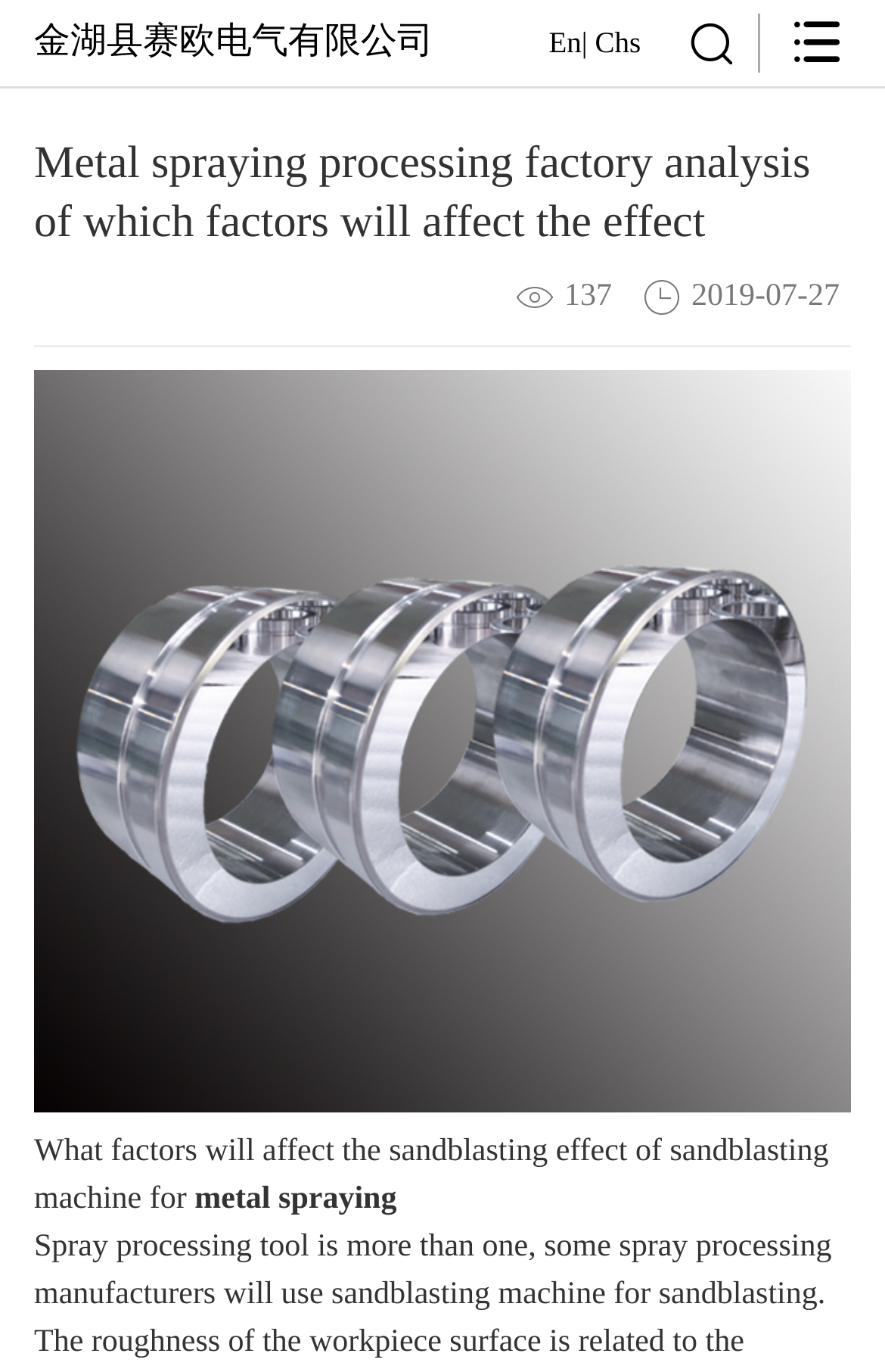Using a single word or phrase, answer the following question: 
What is the topic of the article?

Sandblasting effect